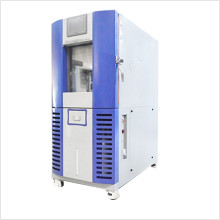Respond concisely with one word or phrase to the following query:
What is displayed on the digital display?

Conditions inside